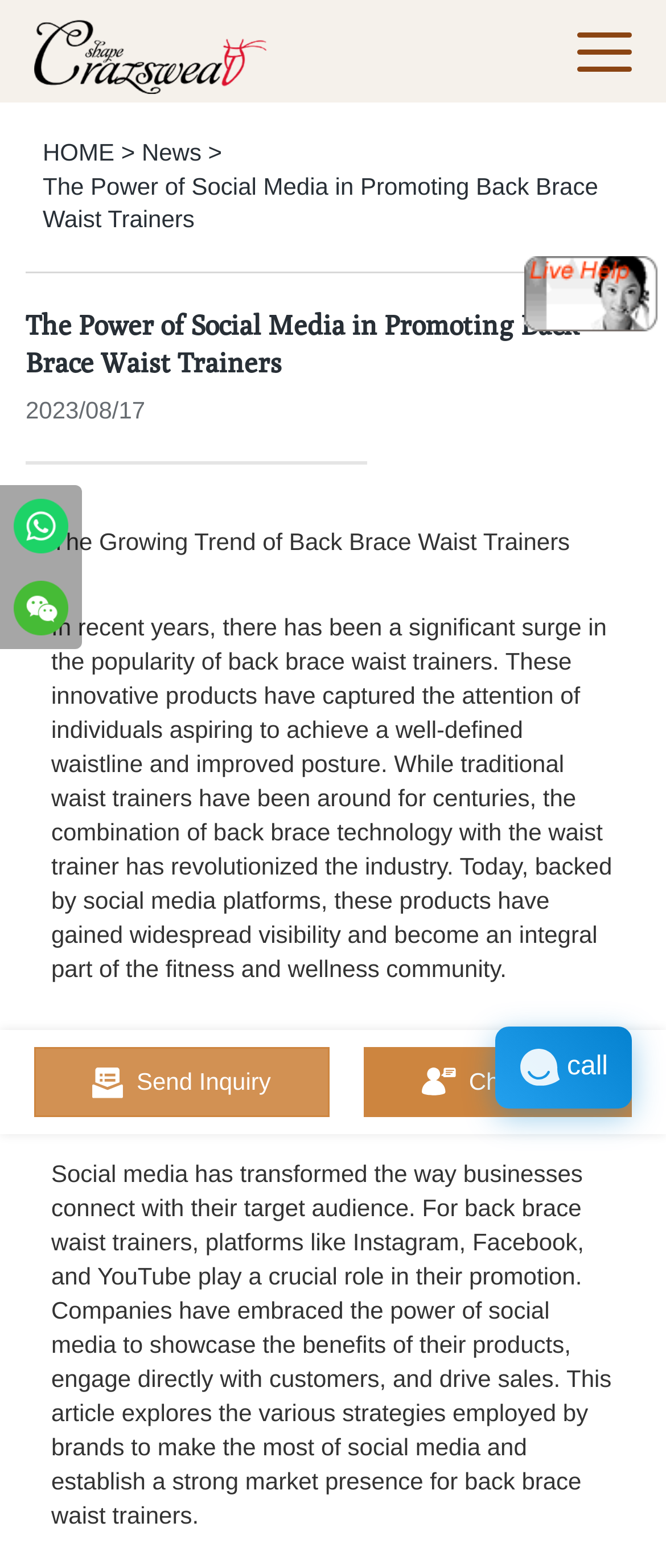Can you give a detailed response to the following question using the information from the image? What is the purpose of social media for back brace waist trainers?

The purpose of social media for back brace waist trainers can be inferred from the paragraph that states 'Social media has transformed the way businesses connect with their target audience. For back brace waist trainers, platforms like Instagram, Facebook, and YouTube play a crucial role in their promotion.' This suggests that social media is used to promote back brace waist trainers.